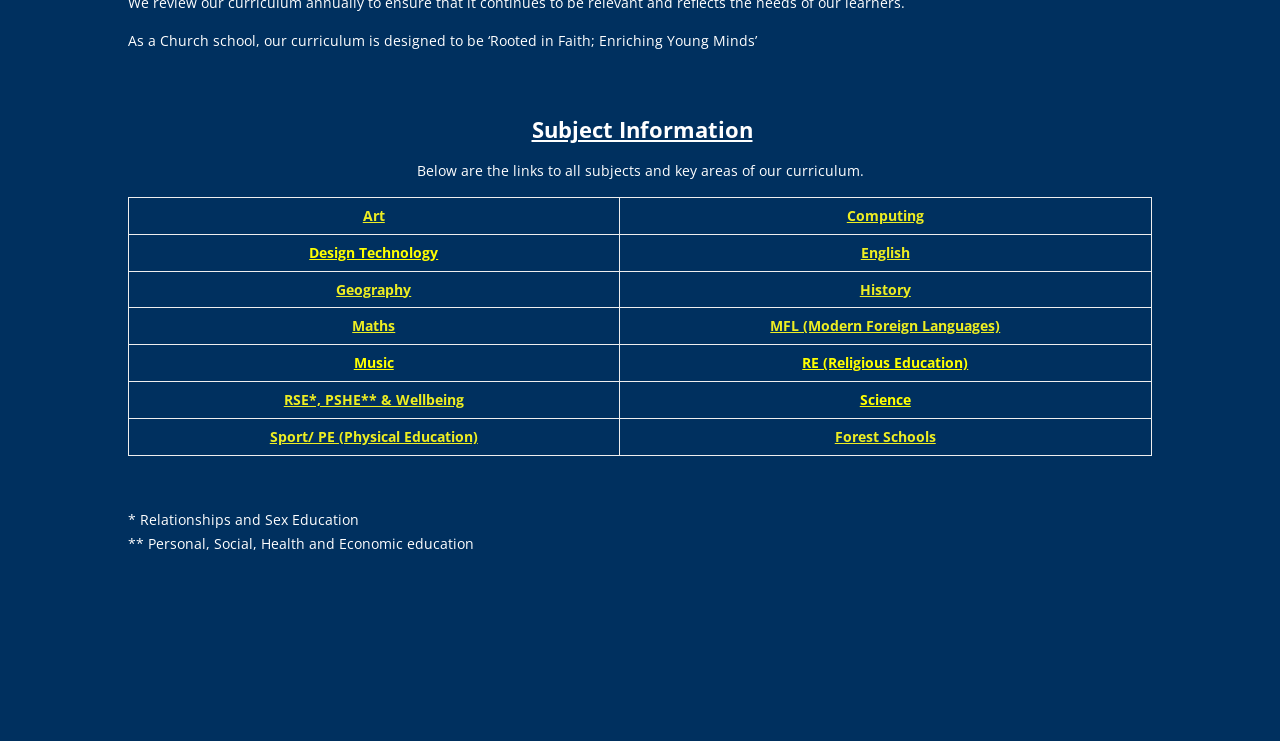Determine the bounding box for the described HTML element: "Forest Schools". Ensure the coordinates are four float numbers between 0 and 1 in the format [left, top, right, bottom].

[0.652, 0.576, 0.731, 0.602]